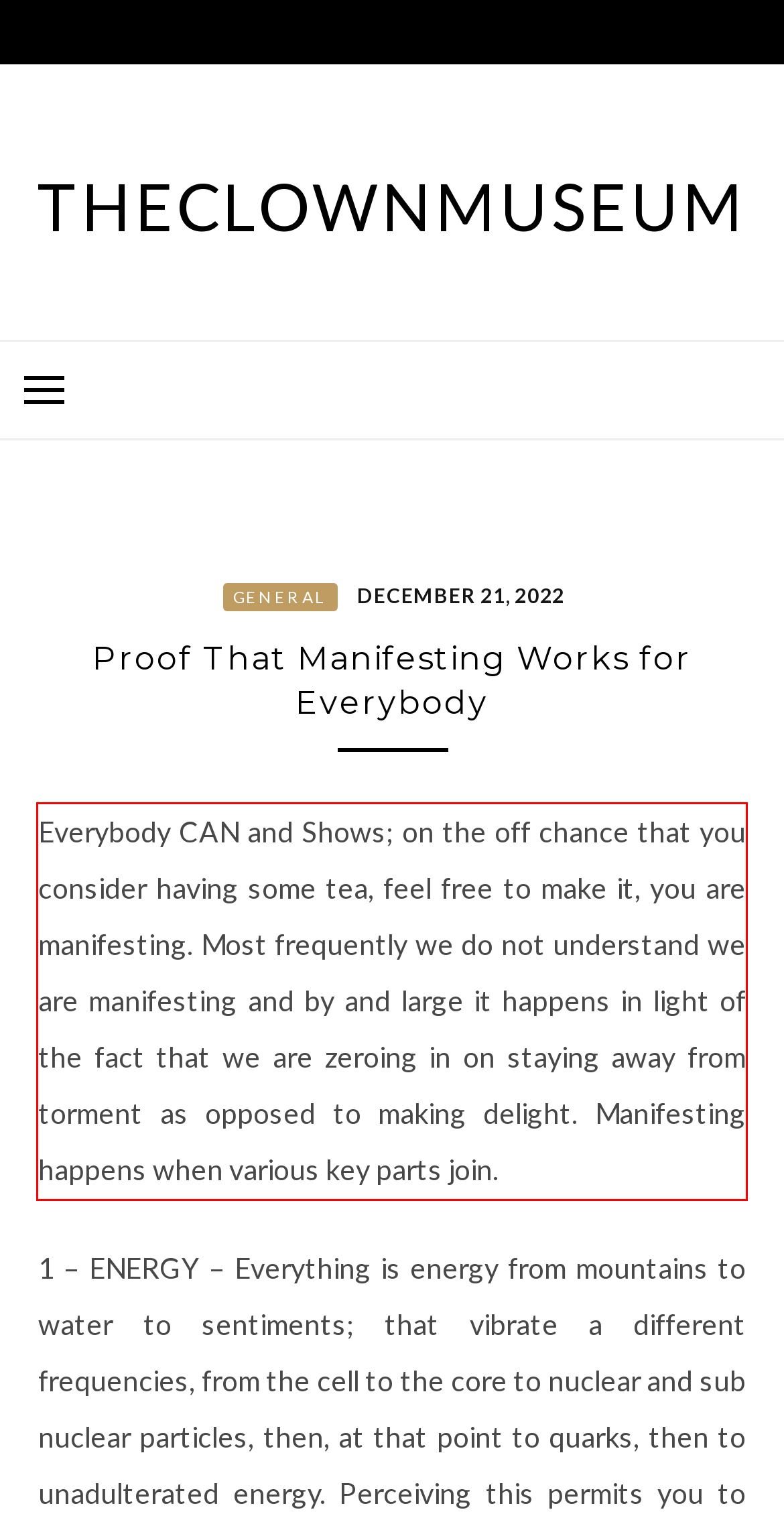Please recognize and transcribe the text located inside the red bounding box in the webpage image.

Everybody CAN and Shows; on the off chance that you consider having some tea, feel free to make it, you are manifesting. Most frequently we do not understand we are manifesting and by and large it happens in light of the fact that we are zeroing in on staying away from torment as opposed to making delight. Manifesting happens when various key parts join.